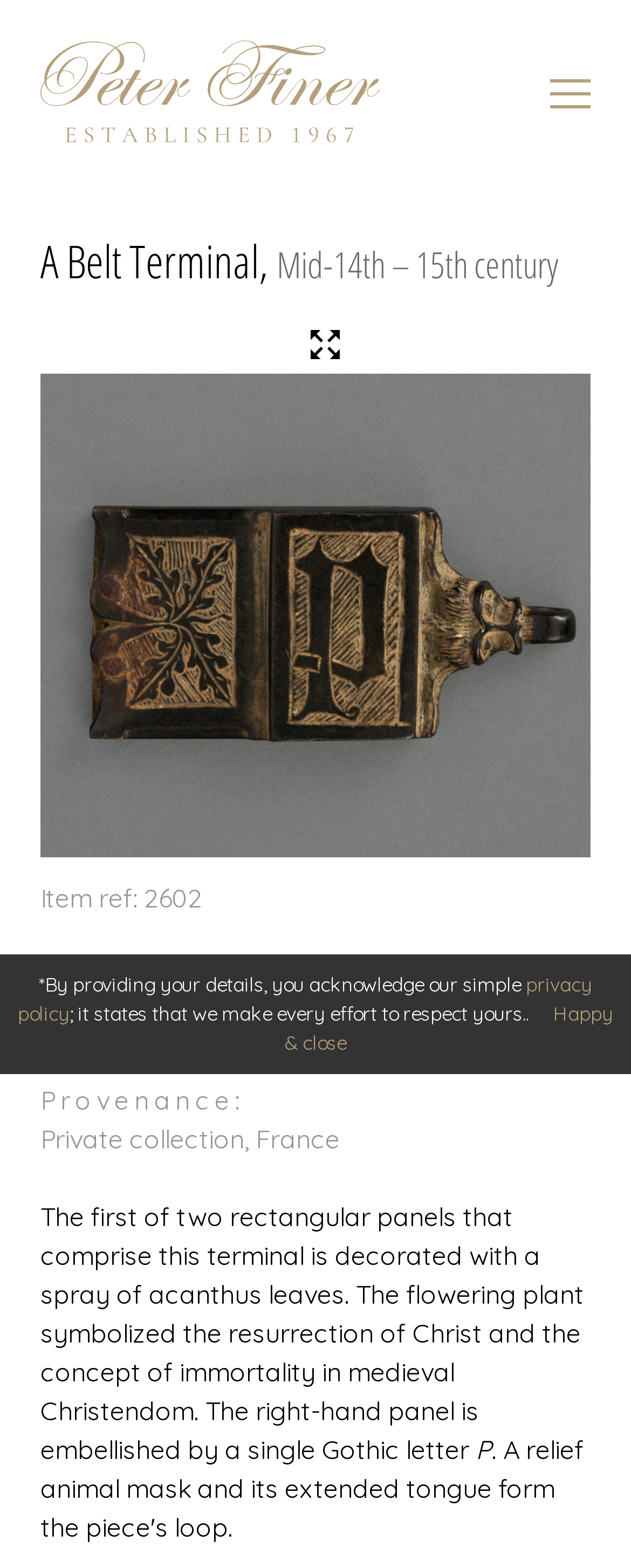Write an extensive caption that covers every aspect of the webpage.

The webpage is about a belt terminal from the mid-14th to 15th century. At the top left, there is a link to "Peter Finer" accompanied by an image with the same name. Next to it, on the top right, is a "Show menu" button. 

Below the link and the button, there is a heading that displays the title "A Belt Terminal, Mid-14th – 15th century". Underneath the heading, a large image of the belt terminal is displayed, taking up most of the width of the page. 

On top of the image, there is a "fullscreen" button with an accompanying image. To the left of the image, there are several lines of text describing the item, including its reference number, probable origin, material, and dimensions. 

Further down, there is a heading "Provenance:" followed by a text describing the item's provenance. Below that, there is a longer paragraph of text that describes the belt terminal in more detail, including its decoration and symbolism. 

At the bottom of the page, there is a section with a heading that is not explicitly stated, but appears to be related to privacy policy. It includes a text with a link to the privacy policy, and another link to "Happy & close".